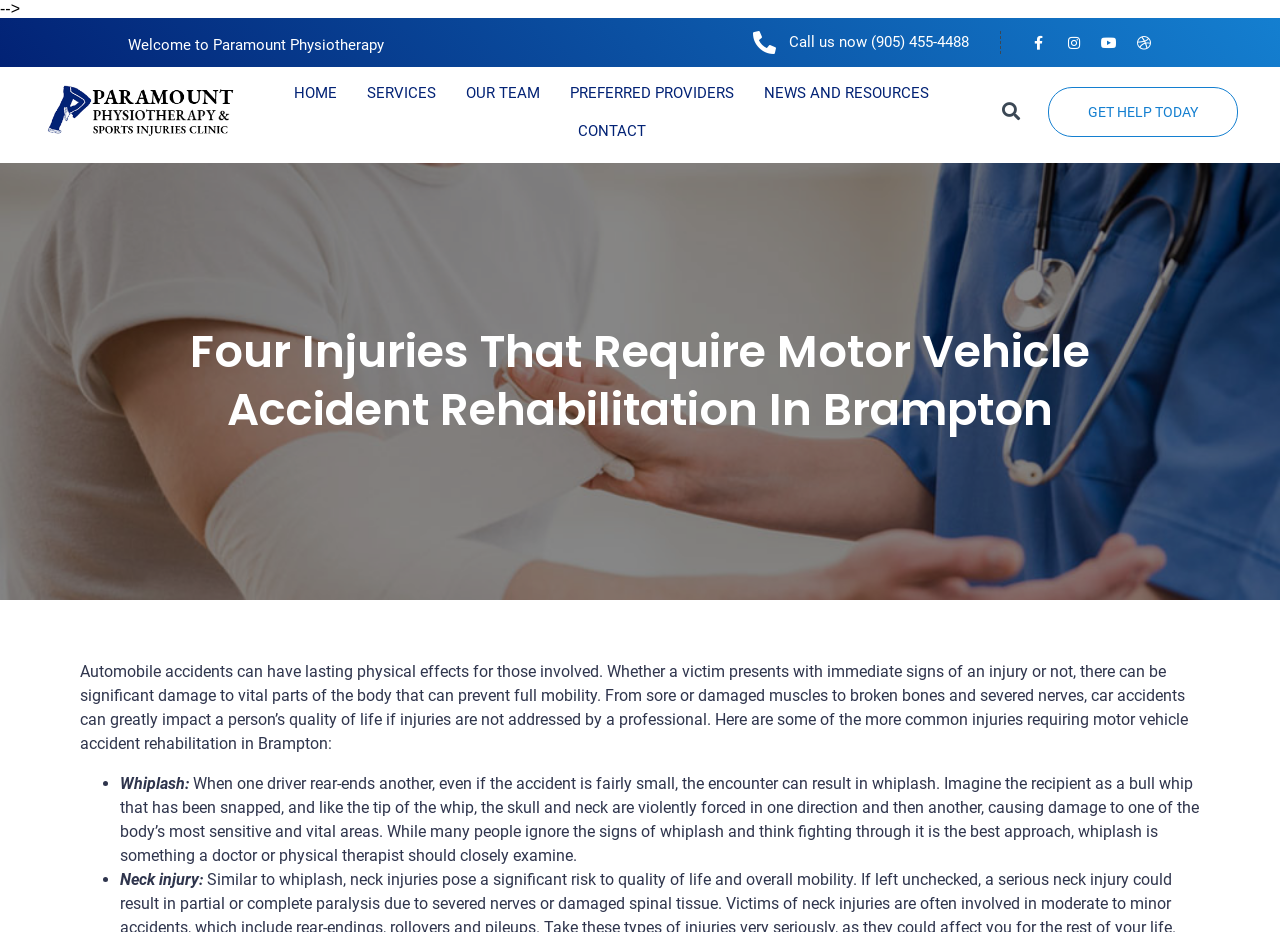What is the purpose of motor vehicle accident rehabilitation?
Answer the question with as much detail as you can, using the image as a reference.

The purpose of motor vehicle accident rehabilitation can be inferred from the text on the webpage, which states that automobile accidents can have lasting physical effects and that rehabilitation is necessary to address injuries and prevent full mobility.